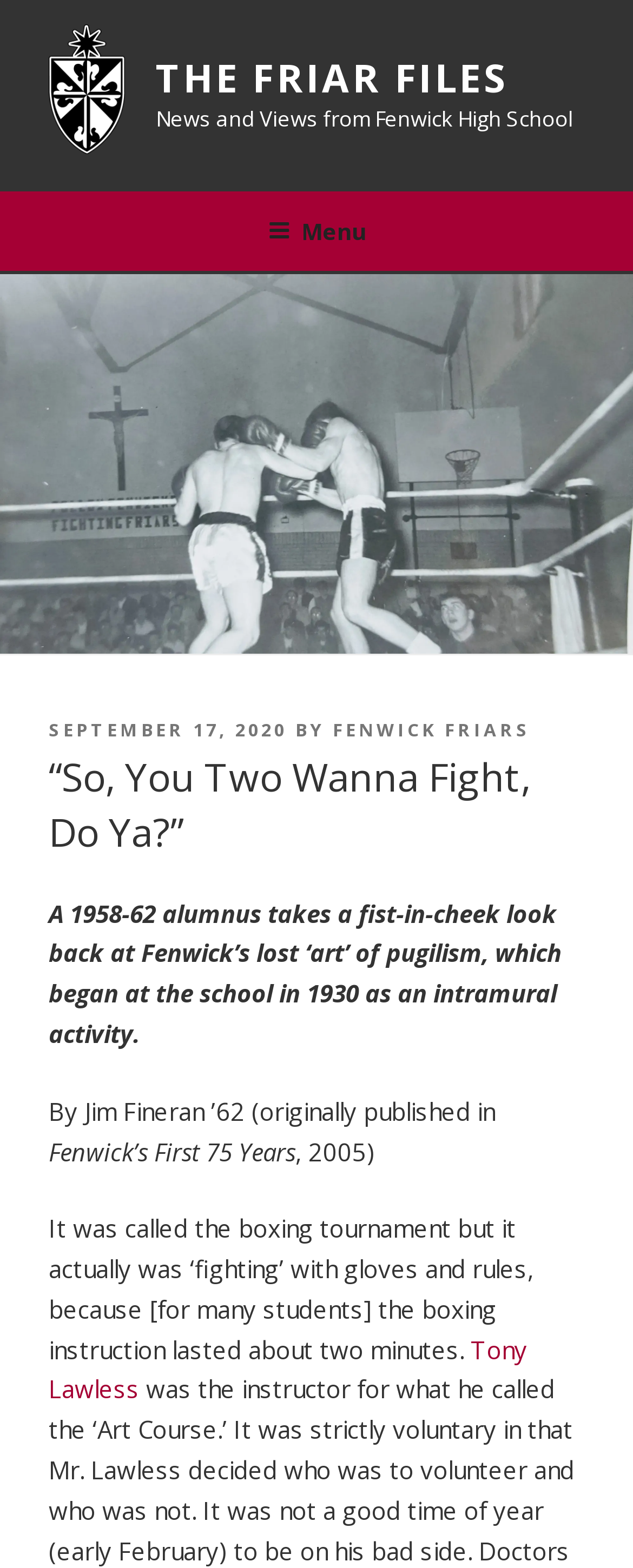From the element description September 17, 2020September 9, 2020, predict the bounding box coordinates of the UI element. The coordinates must be specified in the format (top-left x, top-left y, bottom-right x, bottom-right y) and should be within the 0 to 1 range.

[0.077, 0.458, 0.454, 0.473]